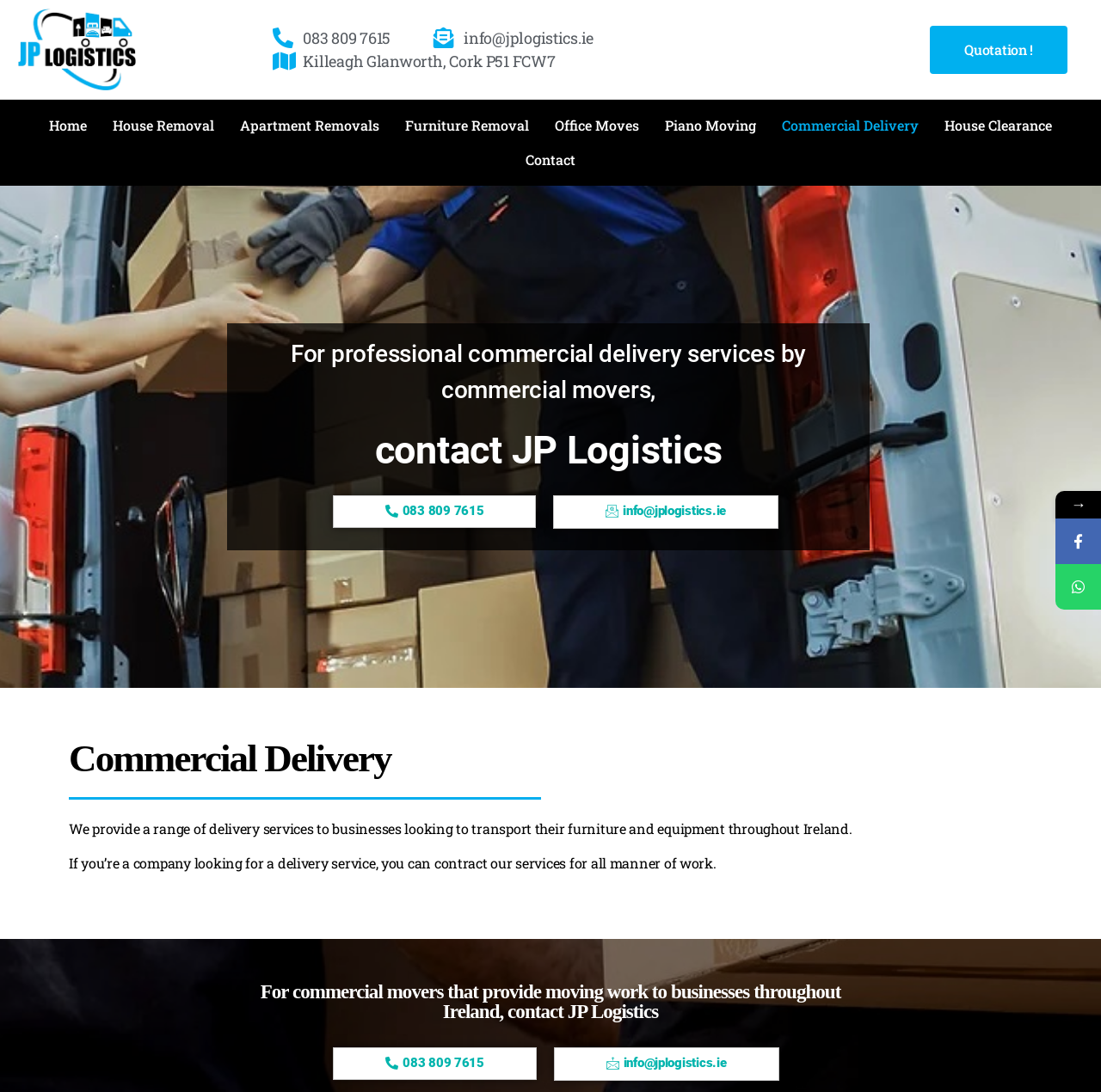With reference to the image, please provide a detailed answer to the following question: How can I get a quotation from JP Logistics?

I found the way to get a quotation by looking at the links on the webpage, specifically the one with the text 'Quotation!' which appears near the top of the page.